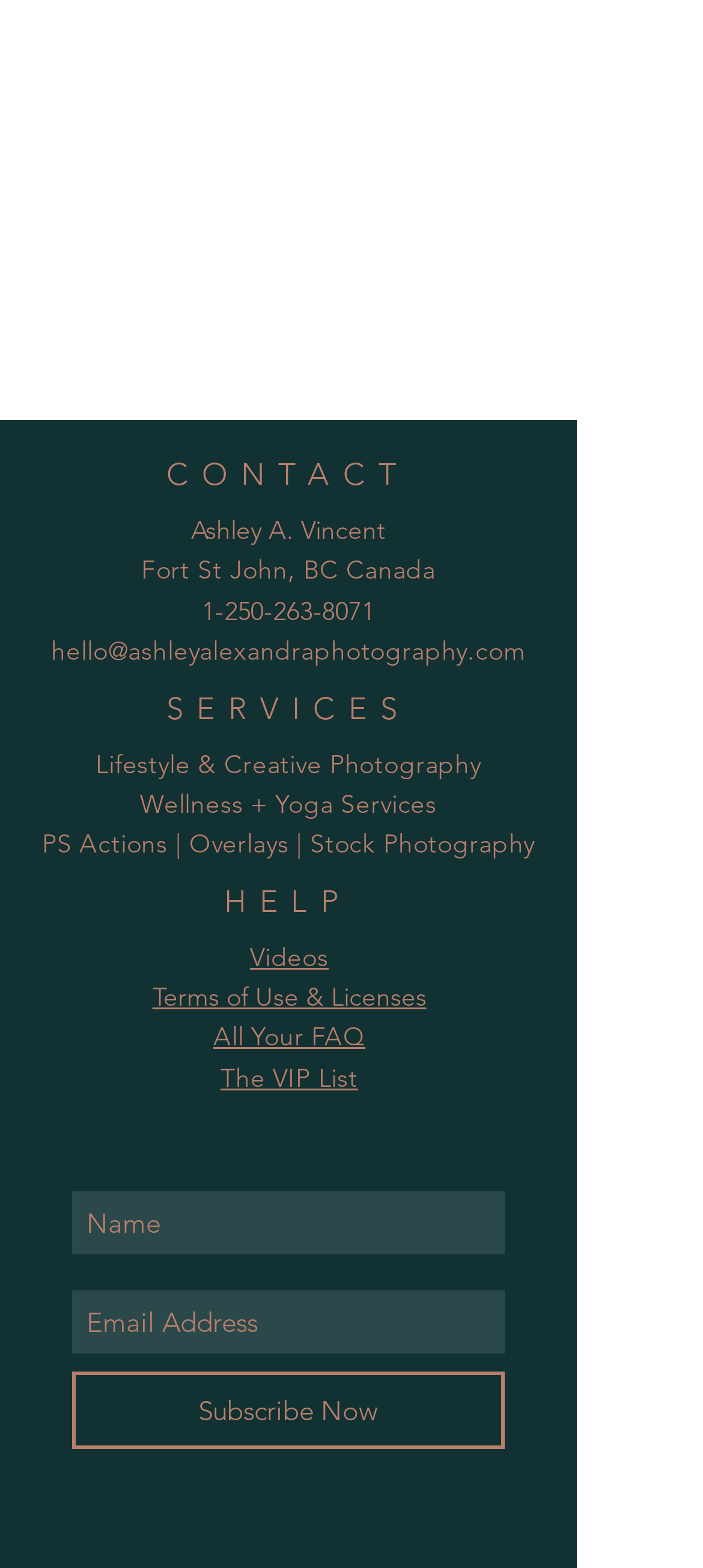Use a single word or phrase to answer the question: 
What is the purpose of the 'Subscribe Now' button?

To subscribe to a newsletter